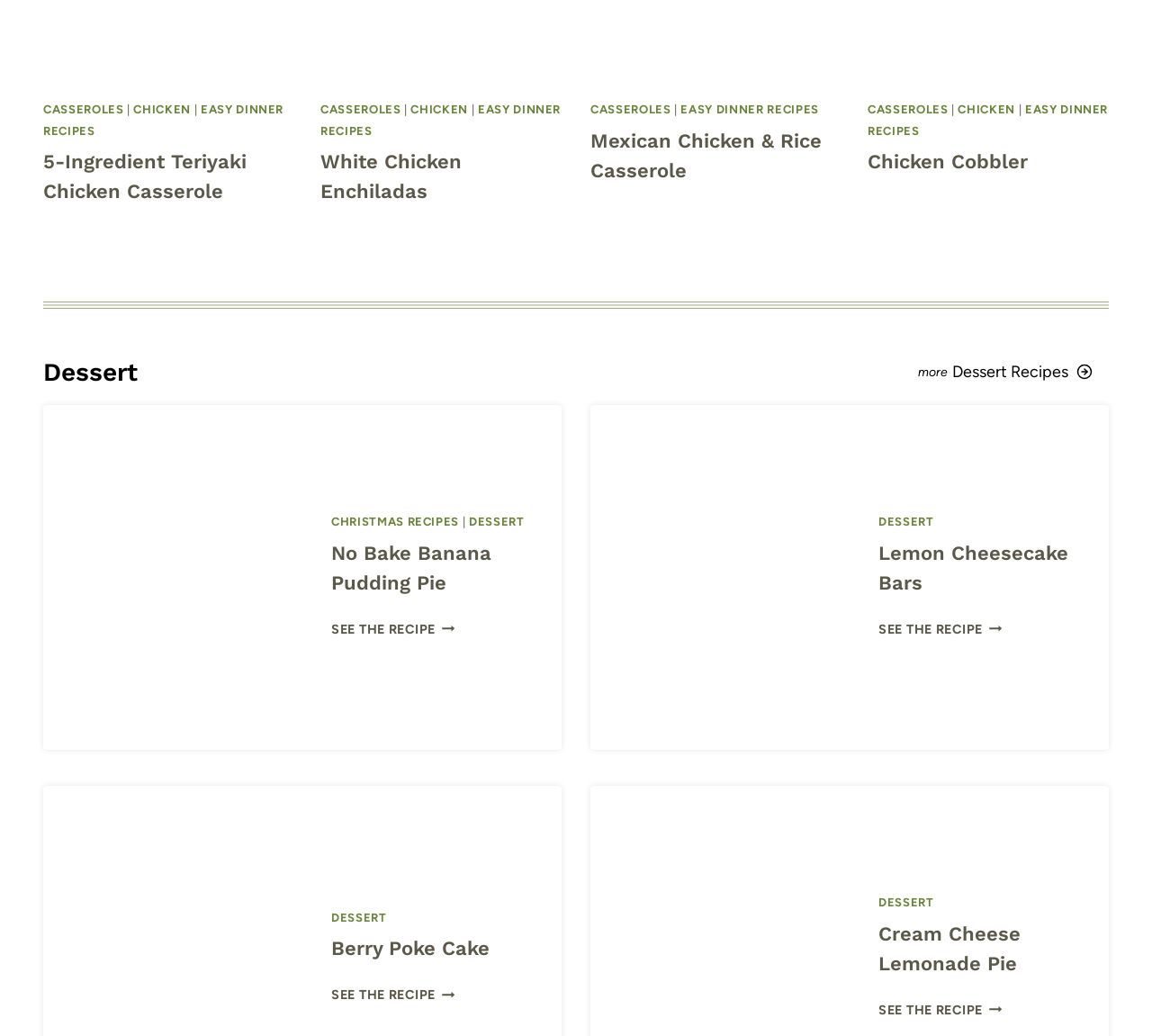Please find the bounding box coordinates for the clickable element needed to perform this instruction: "Click on the 'SEE THE RECIPE NO BAKE BANANA PUDDING PIE' link".

[0.288, 0.599, 0.395, 0.615]